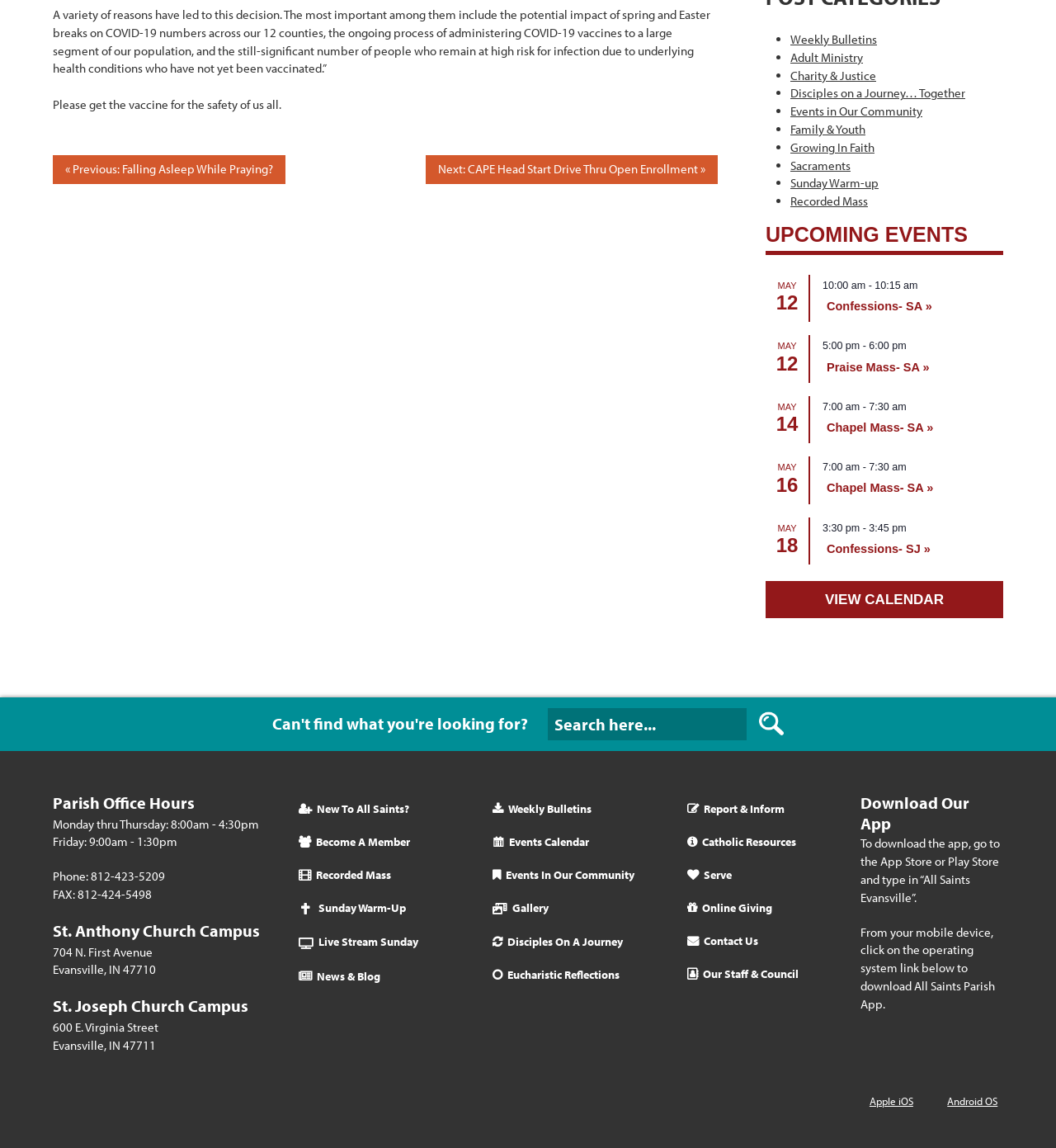Give the bounding box coordinates for the element described by: "Disciples on a Journey… Together".

[0.748, 0.074, 0.914, 0.088]